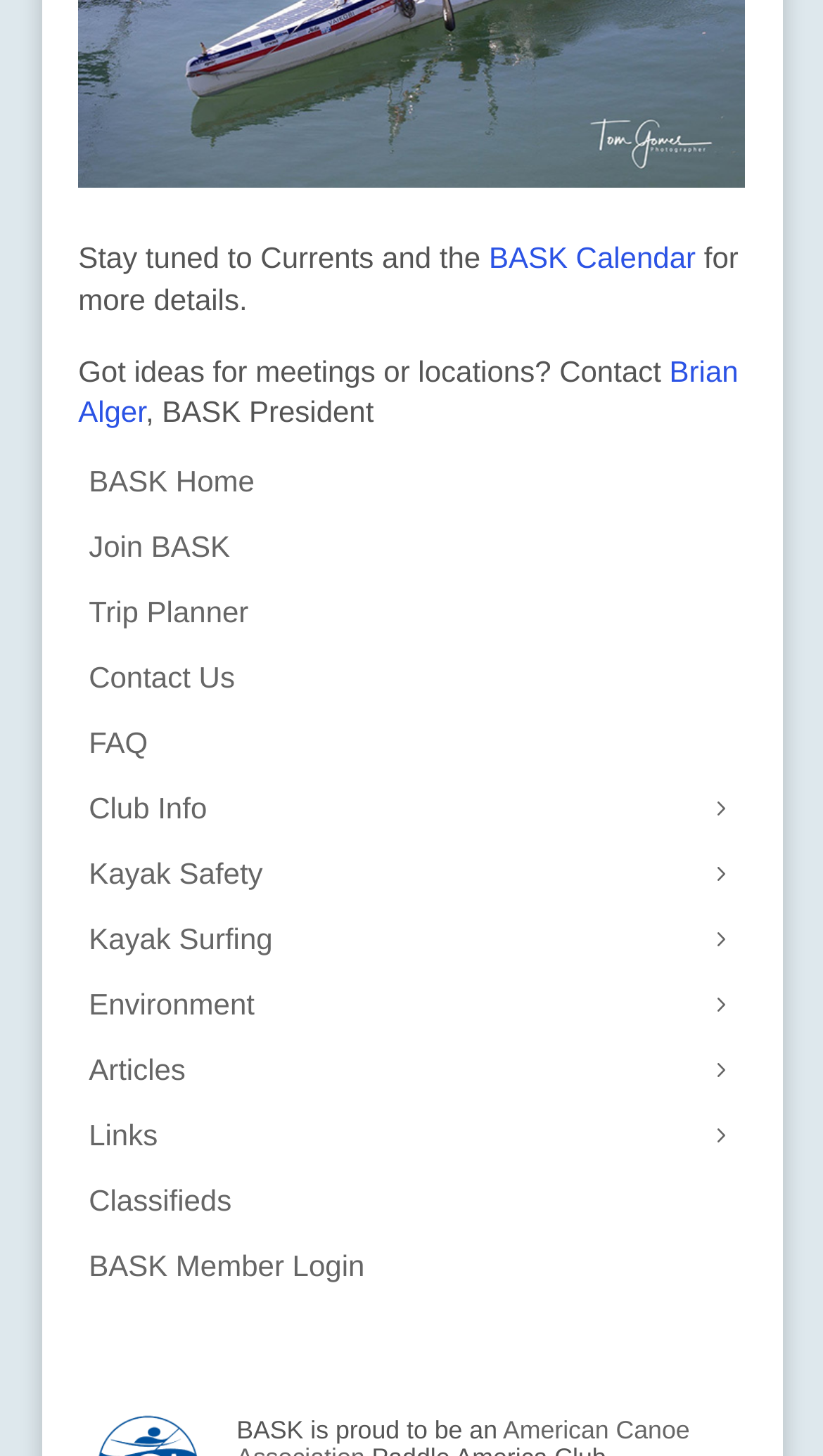What is the purpose of the 'Trip Planner' link?
Please provide a full and detailed response to the question.

The link 'Trip Planner' is likely used to plan and organize trips, possibly related to kayaking or outdoor activities, which is the theme of the BASK website.